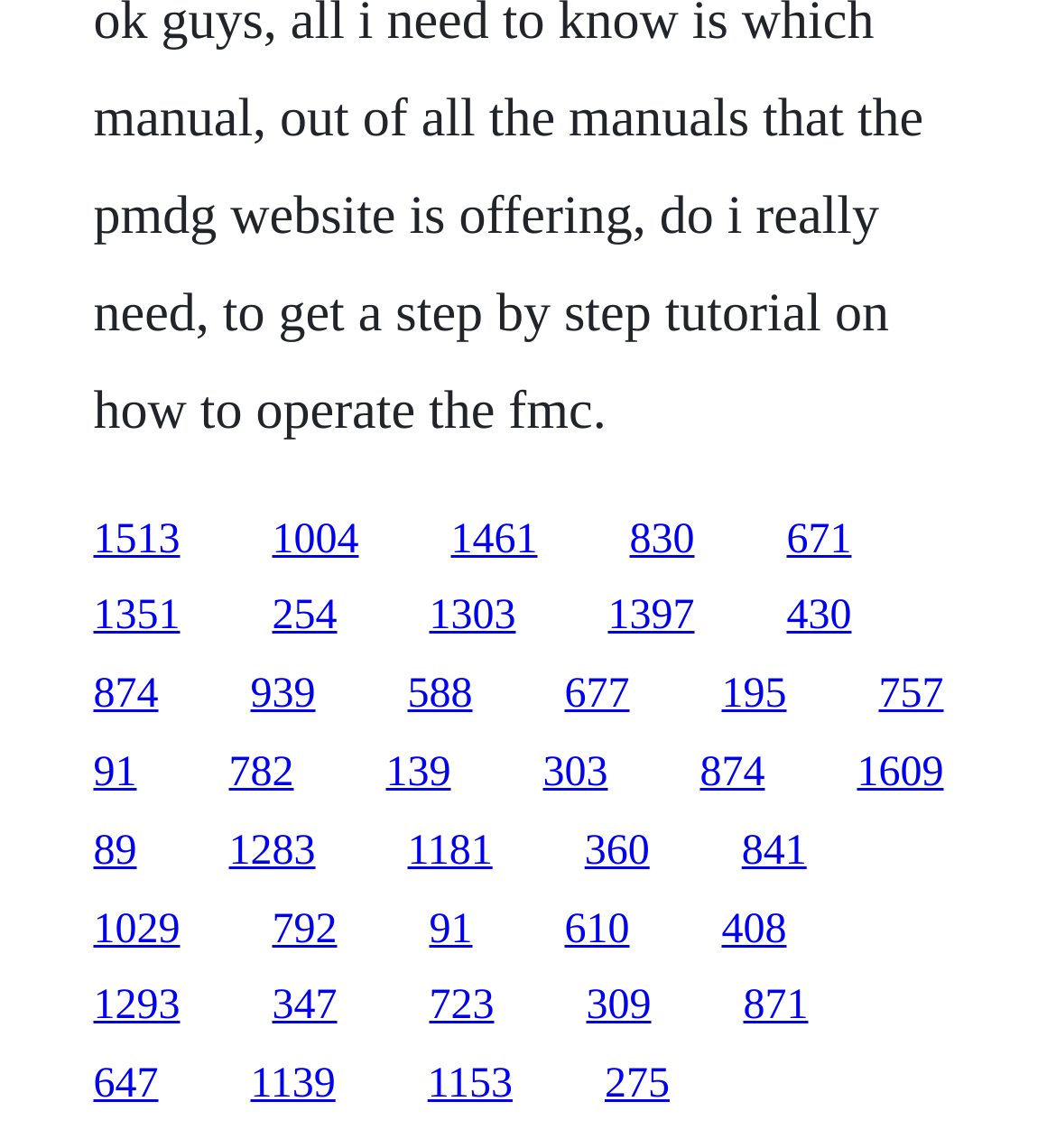Determine the bounding box coordinates of the element's region needed to click to follow the instruction: "click the first link". Provide these coordinates as four float numbers between 0 and 1, formatted as [left, top, right, bottom].

[0.088, 0.45, 0.171, 0.49]